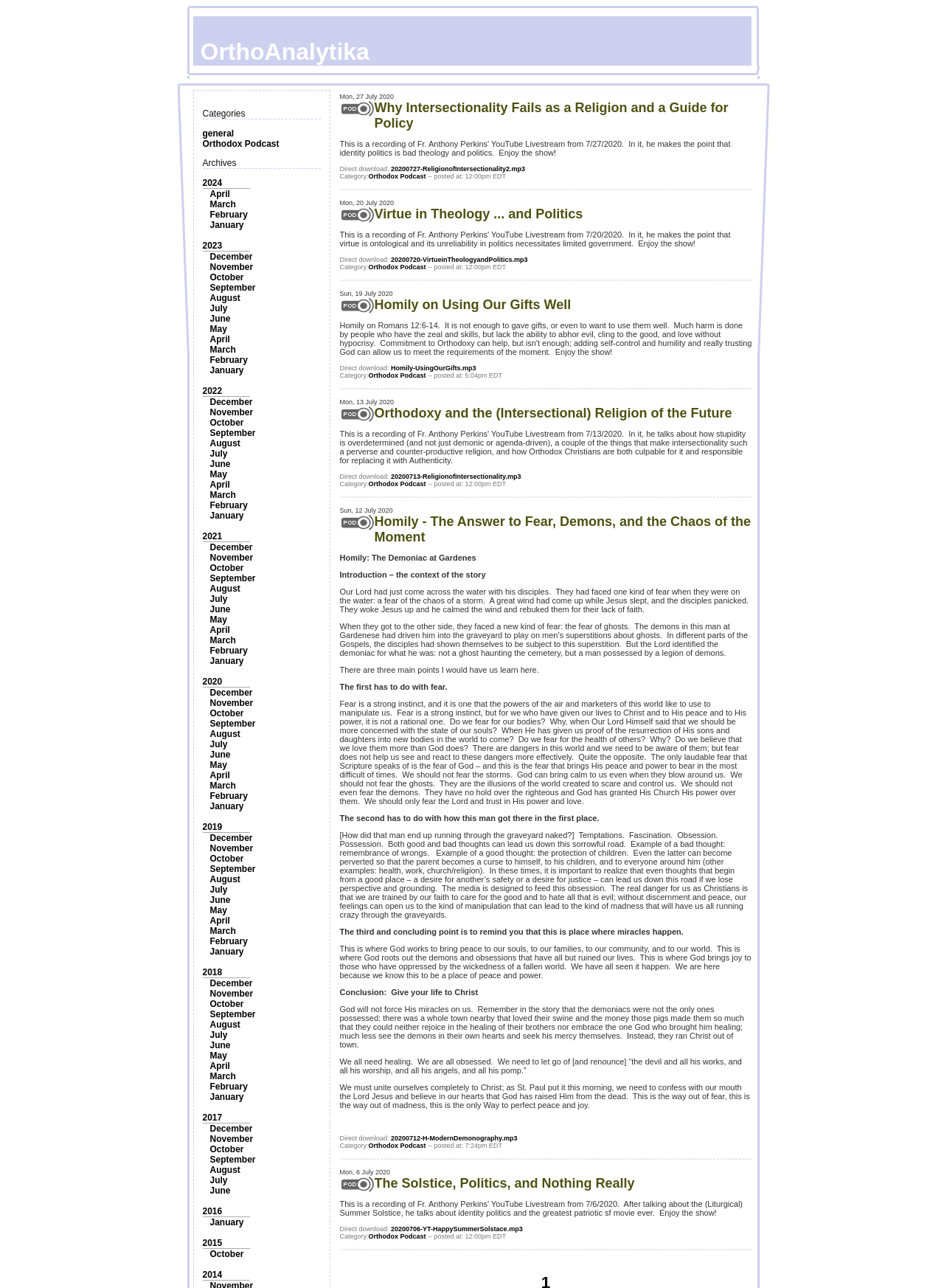Identify the bounding box coordinates of the region that needs to be clicked to carry out this instruction: "Read the Orthodox Podcast". Provide these coordinates as four float numbers ranging from 0 to 1, i.e., [left, top, right, bottom].

[0.214, 0.108, 0.296, 0.116]